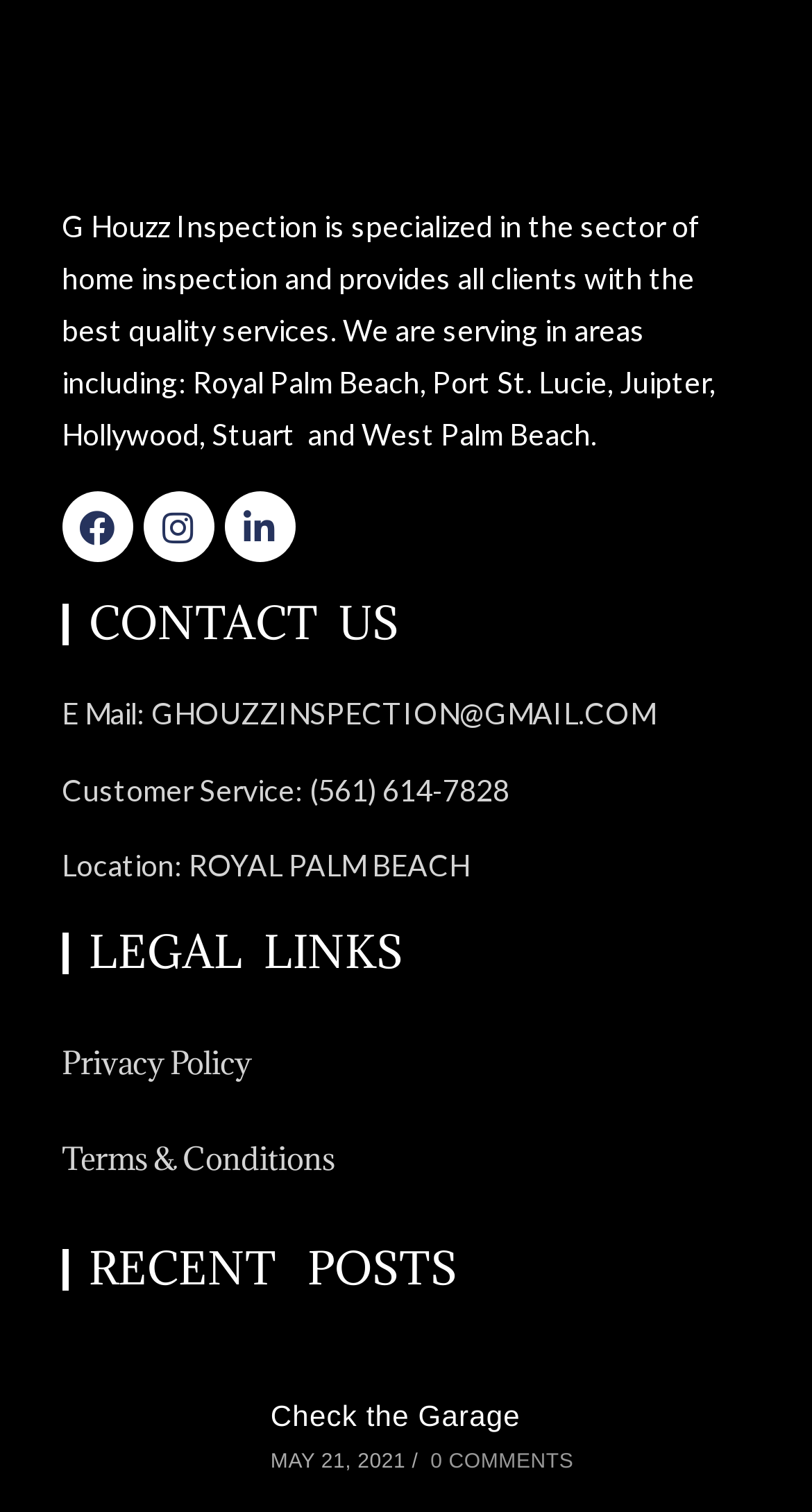Look at the image and answer the question in detail:
What is the title of the recent post?

The title of the recent post can be found in the link element 'Check the Garage' and its corresponding image element.